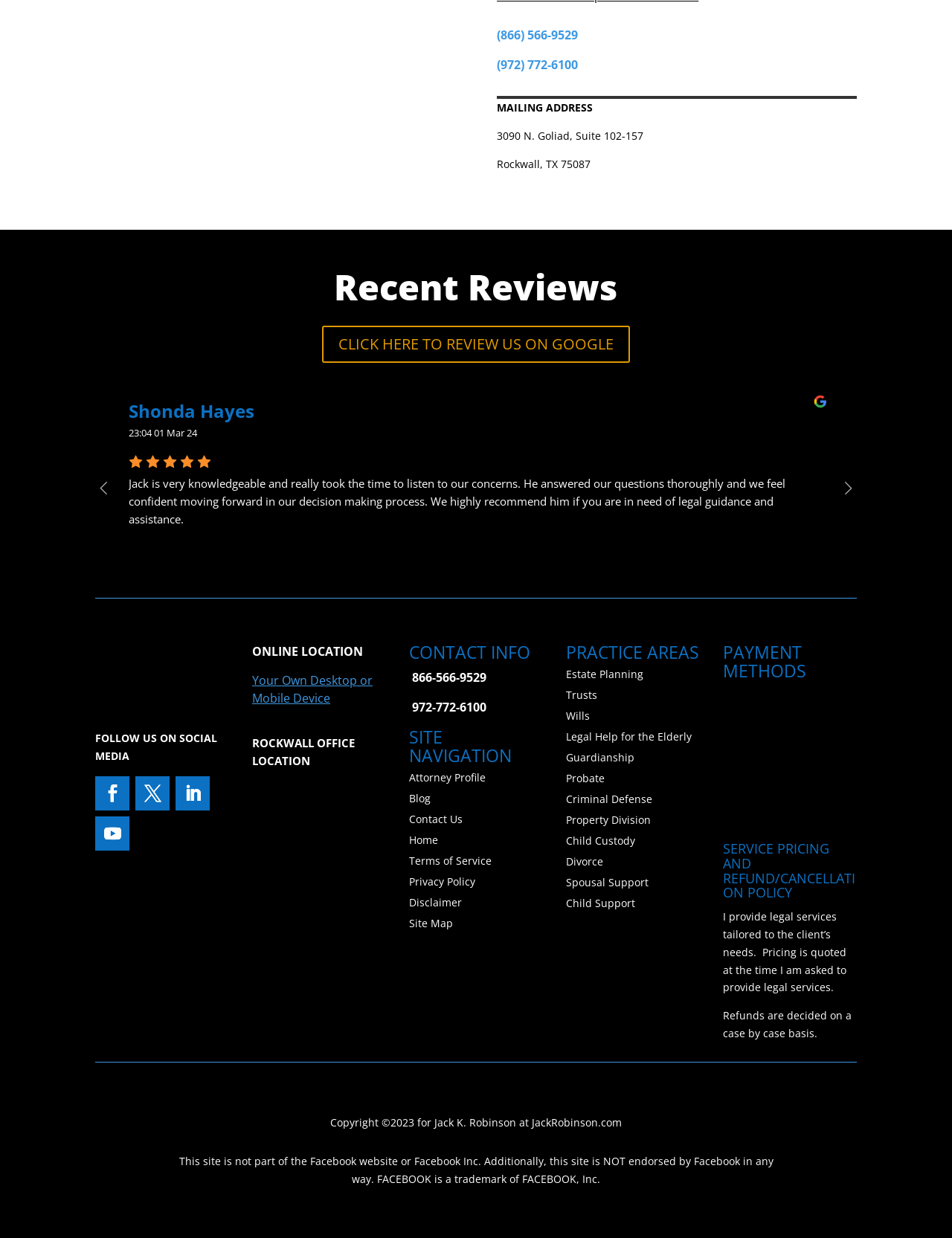Provide a brief response to the question using a single word or phrase: 
What is the topic of the review by Shonda Hayes?

Legal guidance and assistance